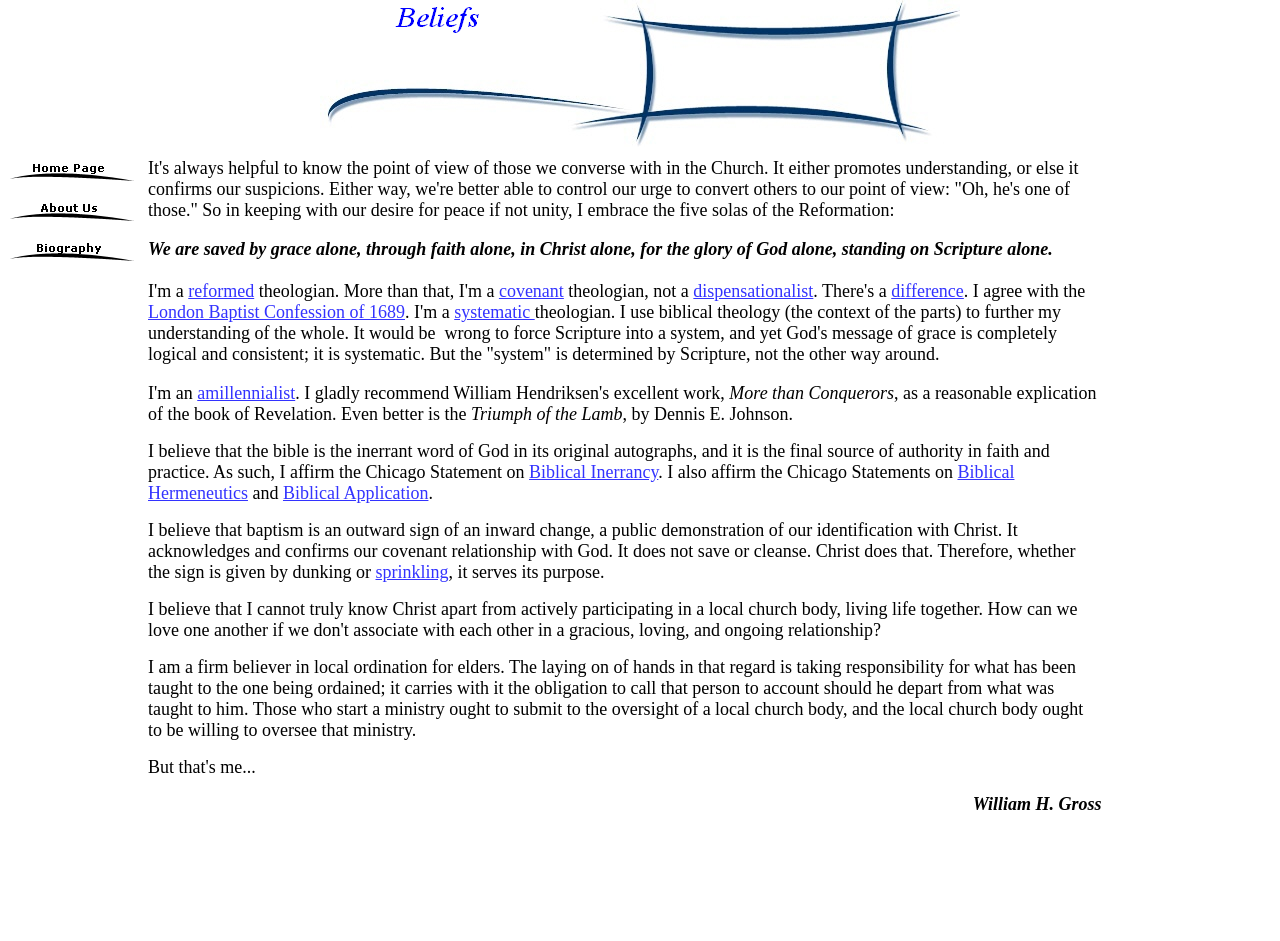What is the topic of the biography?
Using the visual information, answer the question in a single word or phrase.

Owen Baxter Pink Leadership